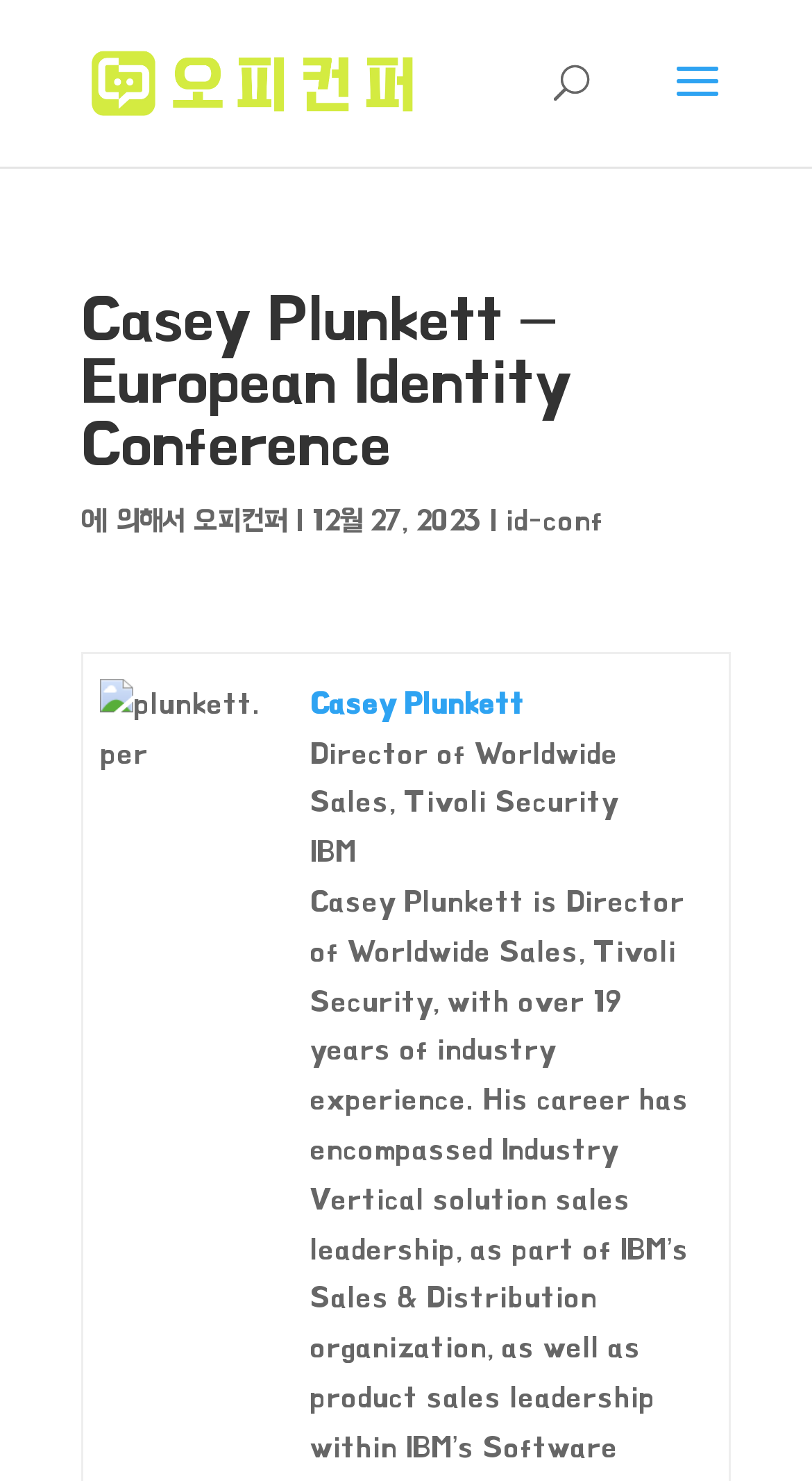Determine the title of the webpage and give its text content.

Casey Plunkett – European Identity Conference